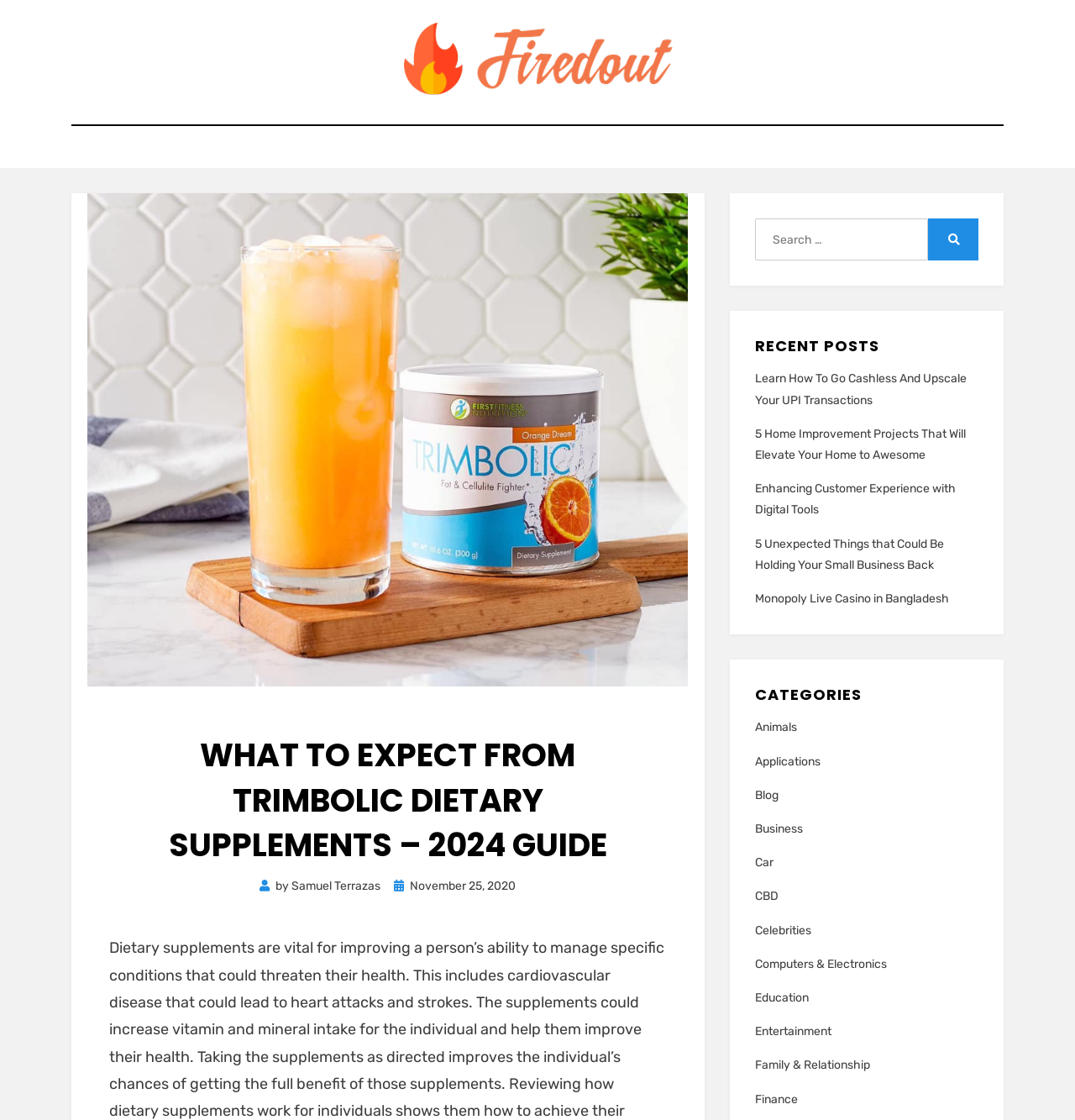What is the author of the current article?
Please provide a detailed and thorough answer to the question.

I found the author's name by looking at the text following the 'by' keyword, which is a common convention for indicating the author of an article.